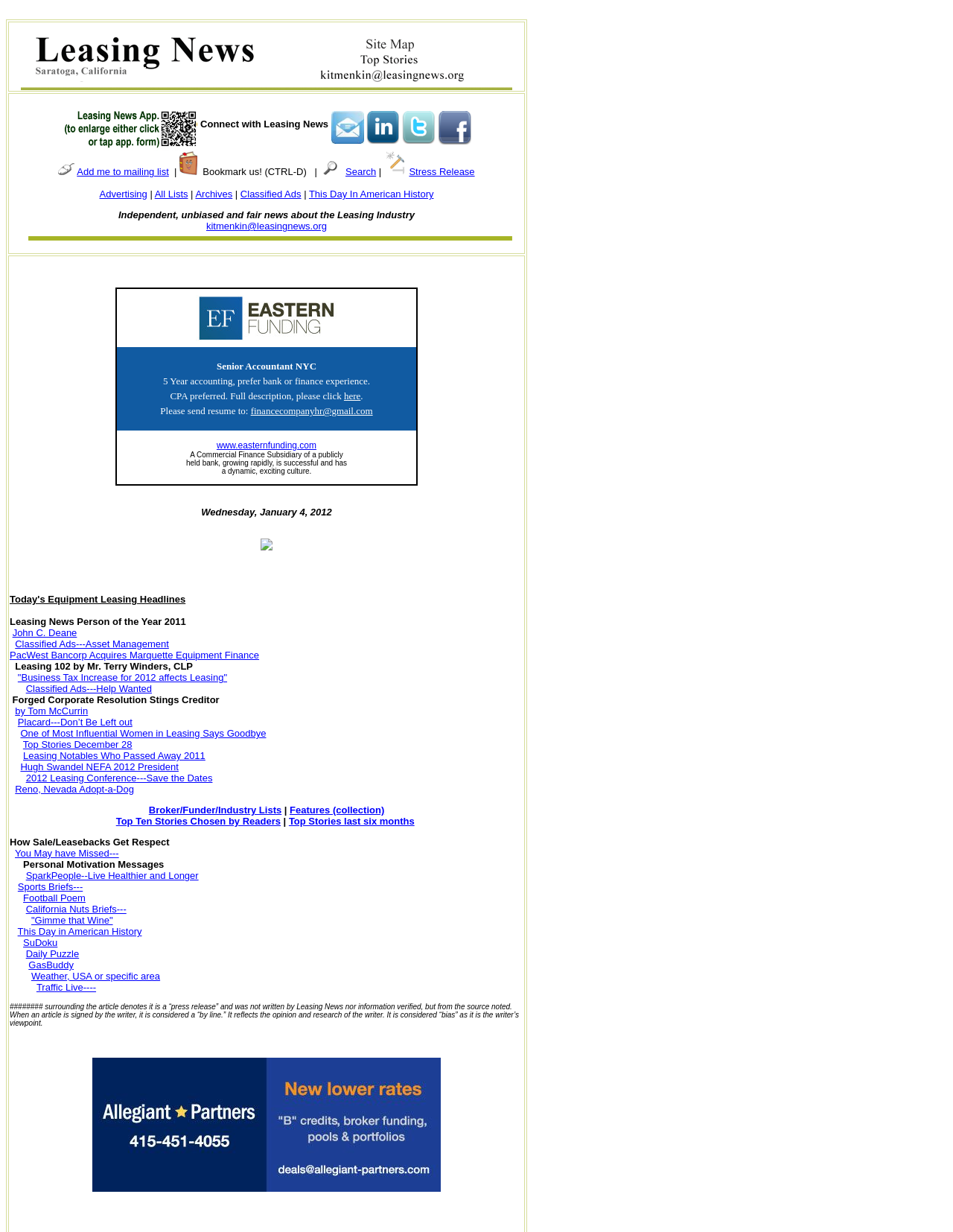Generate a thorough explanation of the webpage's elements.

The webpage is about Leasing News, providing independent, unbiased, and fair news about the leasing industry. At the top, there is a row with a grid cell containing an image. Below this, there is another row with a grid cell that contains various links and images, including a search bar, mailing list, bookmark option, and advertising links.

On the left side, there is a layout table with a single row and cell that contains a job posting for a Senior Accountant in NYC. The job description is detailed, and there are links to send a resume and visit the company's website.

Below this, there is a date displayed, "Wednesday, January 4, 2012", followed by an image. Further down, there are several news articles and links, including "Leasing News Person of the Year 2011", "Classified Ads", "PacWest Bancorp Acquires Marquette Equipment Finance", and "Leasing 102 by Mr. Terry Winders, CLP". These articles and links are arranged in a vertical column, with some having images and others having links to read more.

The webpage has a total of 15 links, 7 images, and 23 static text elements, including the news articles, job posting, and date. The layout is organized, with clear headings and concise text, making it easy to navigate and read.